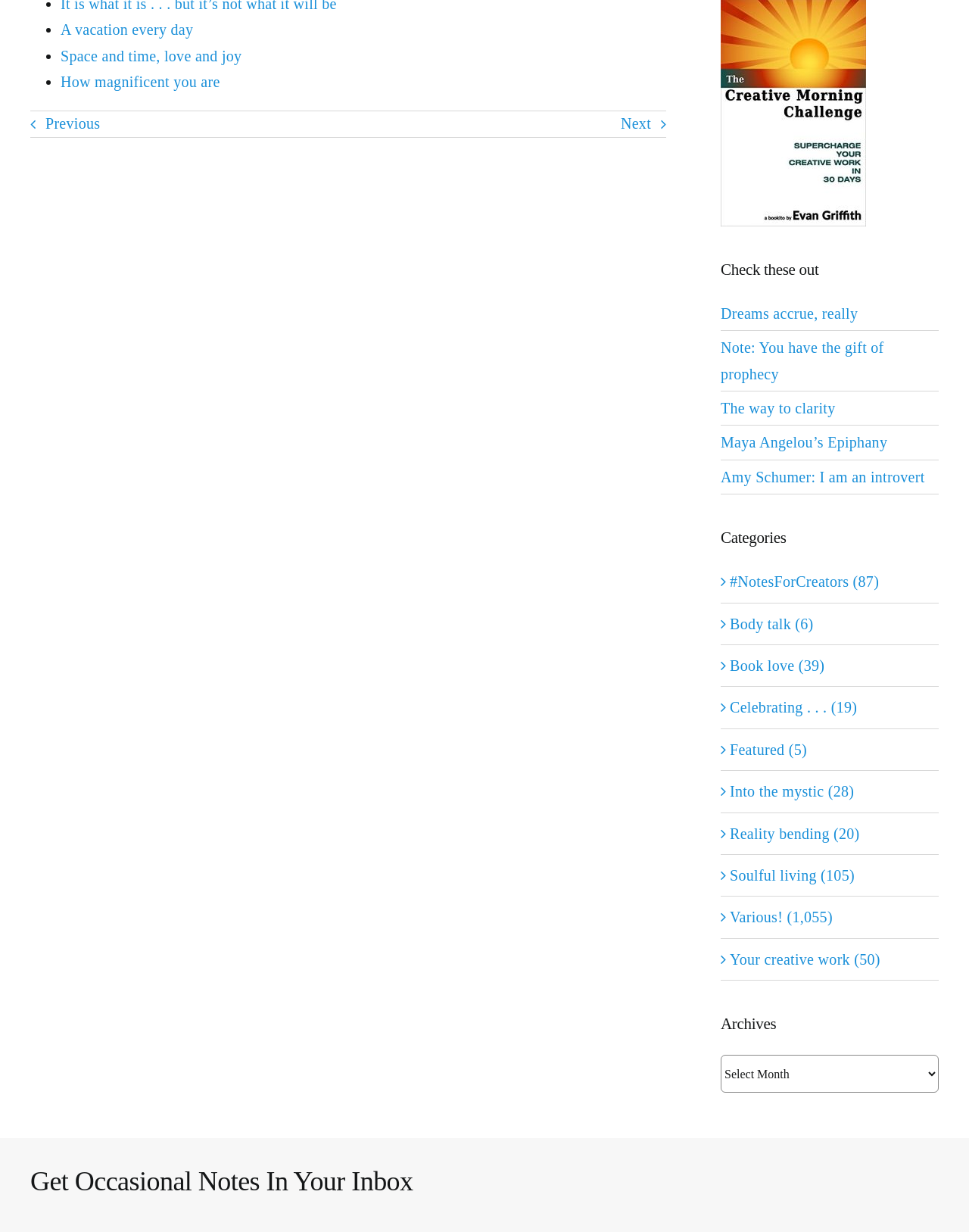What is the heading above the email subscription section? Examine the screenshot and reply using just one word or a brief phrase.

Get Occasional Notes In Your Inbox